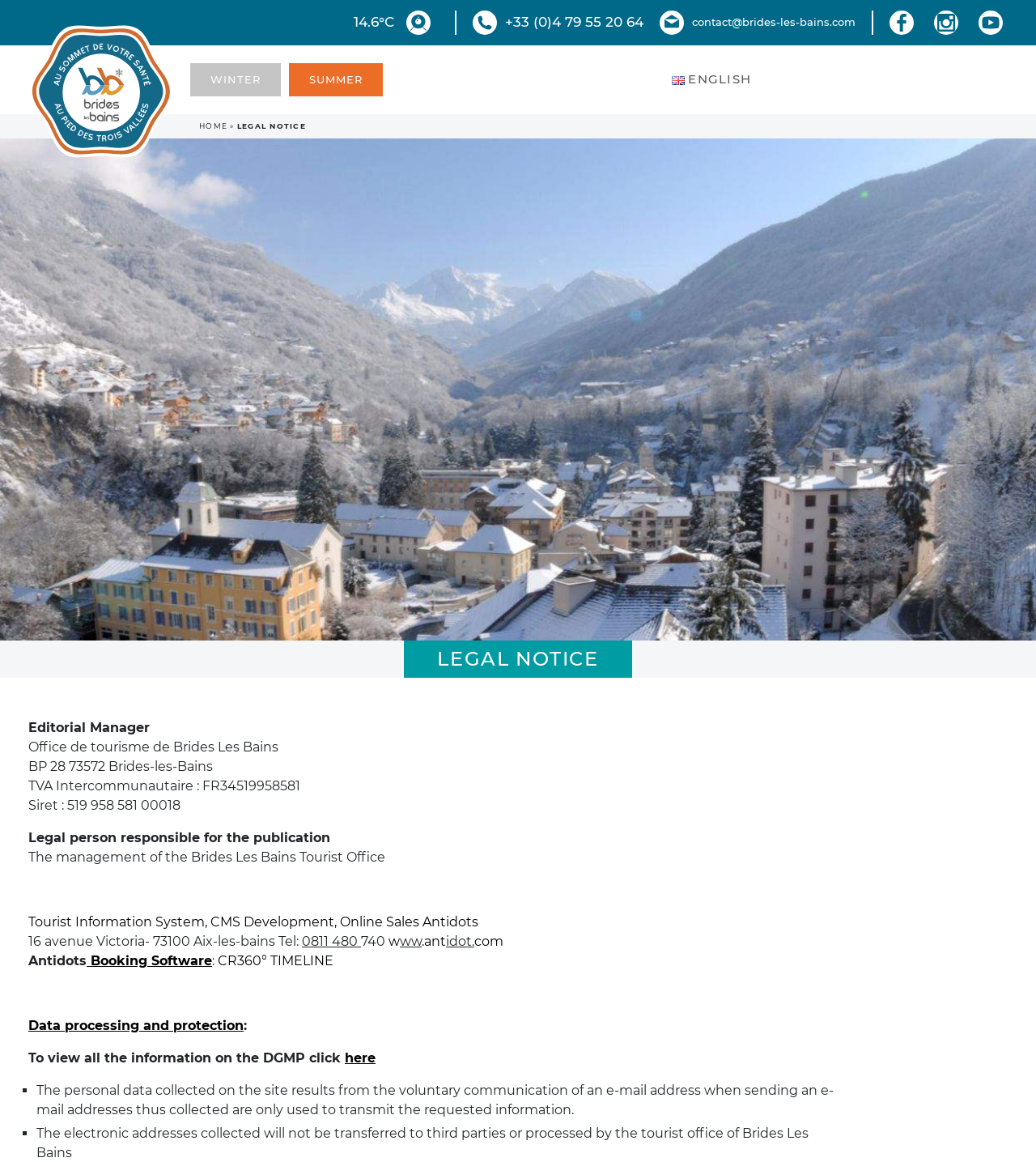Please respond in a single word or phrase: 
What are the social media platforms of the tourist office?

Facebook, Instagram, Youtube